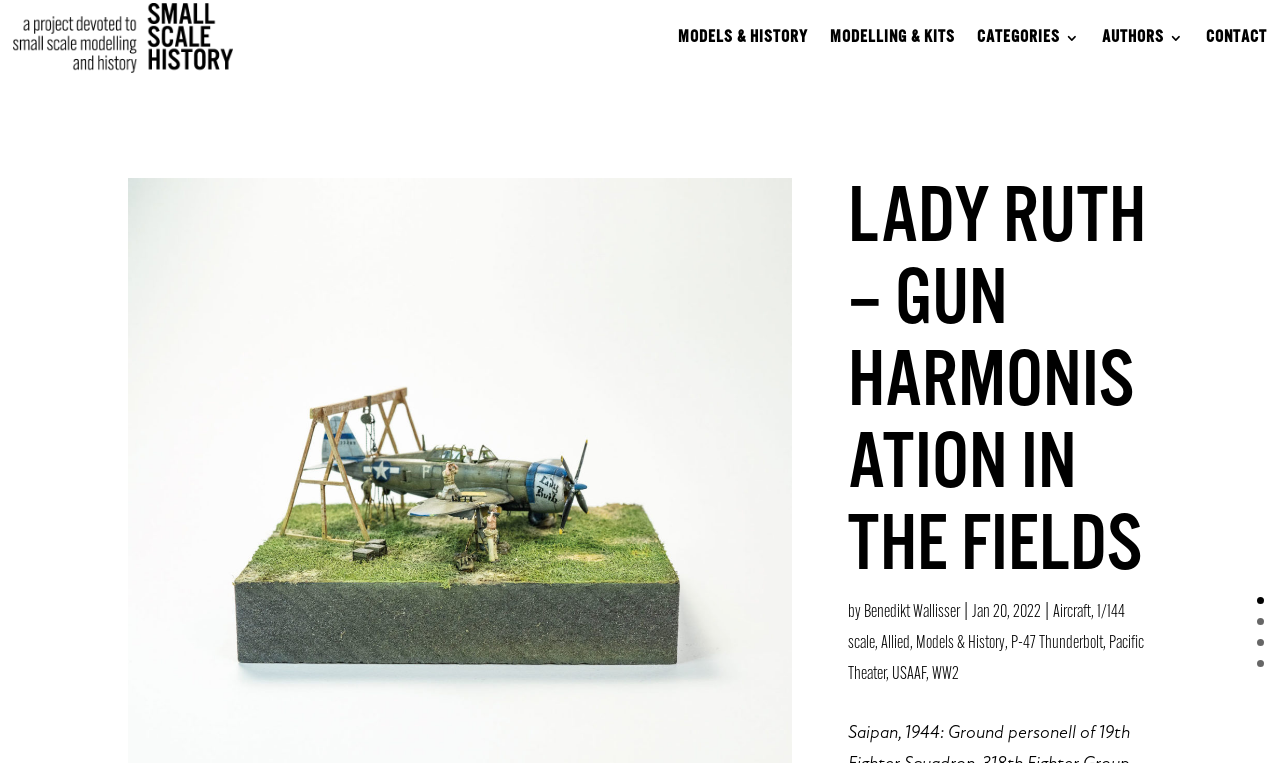Find the bounding box coordinates of the clickable area that will achieve the following instruction: "View author profile of Benedikt Wallisser".

[0.675, 0.791, 0.75, 0.816]